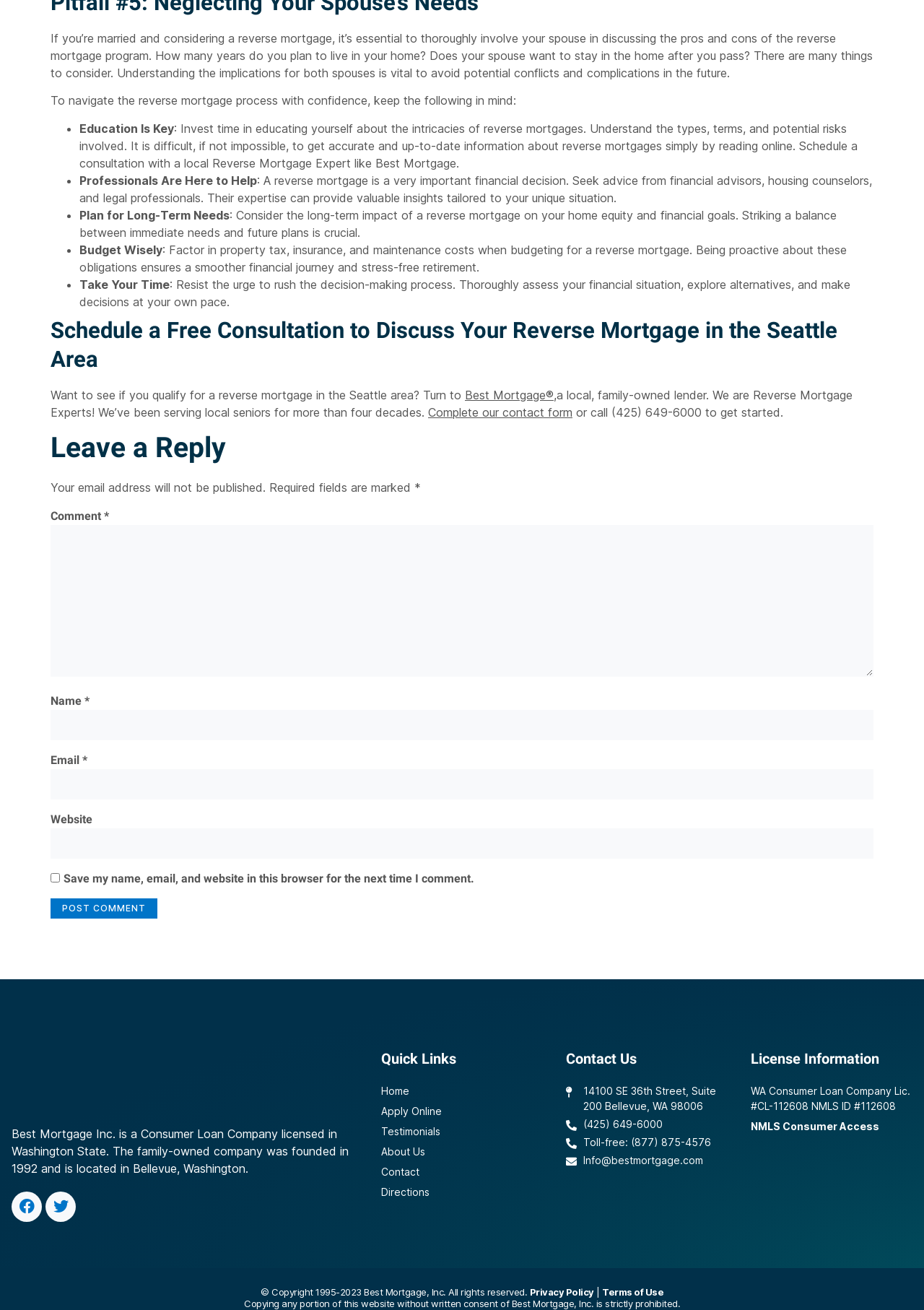What is the name of the company mentioned on the webpage?
Provide a thorough and detailed answer to the question.

The company name 'Best Mortgage' is mentioned multiple times on the webpage, including in the logo, contact information, and licensing details.